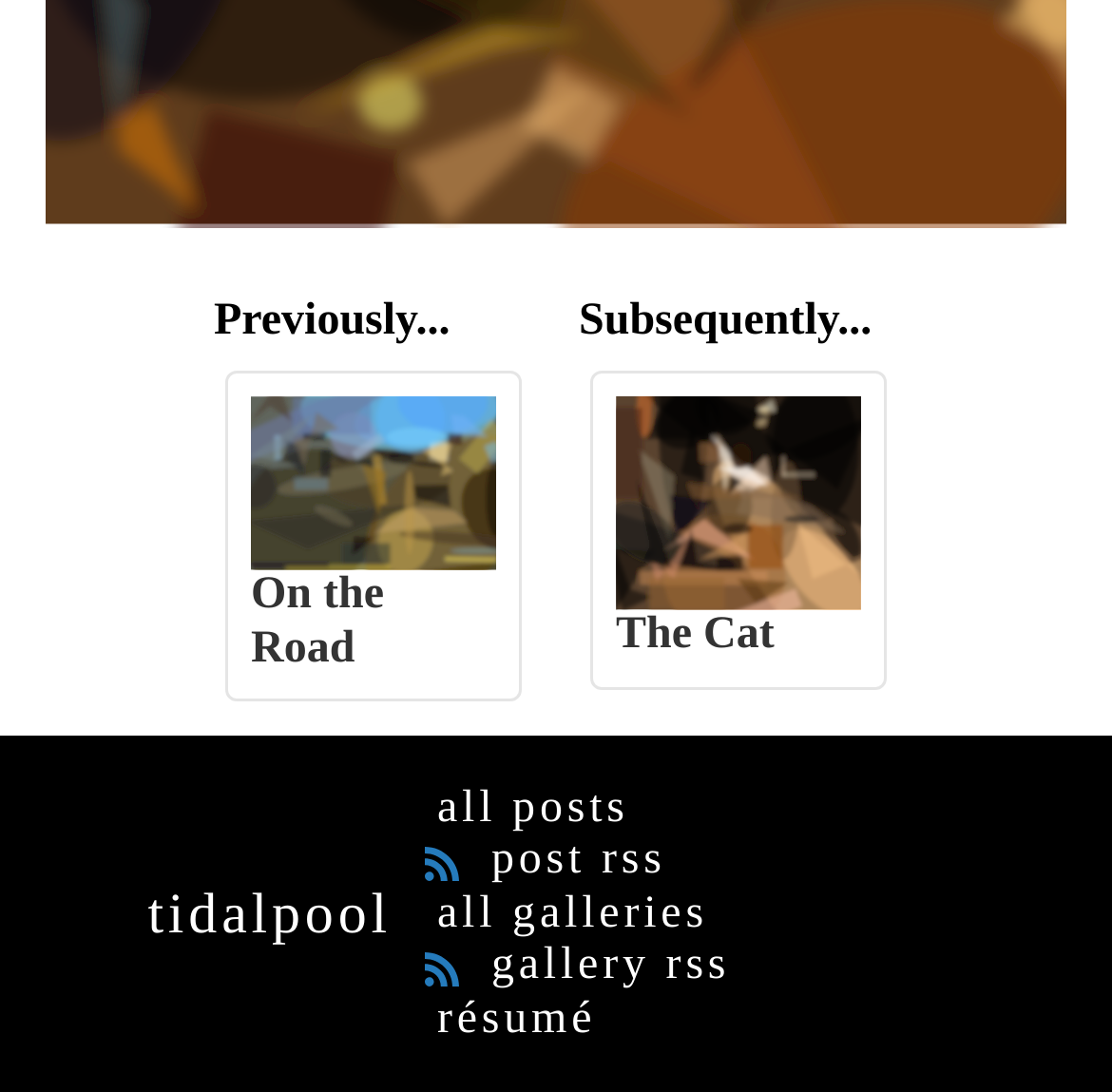Respond with a single word or phrase to the following question:
How many articles are on this page?

2